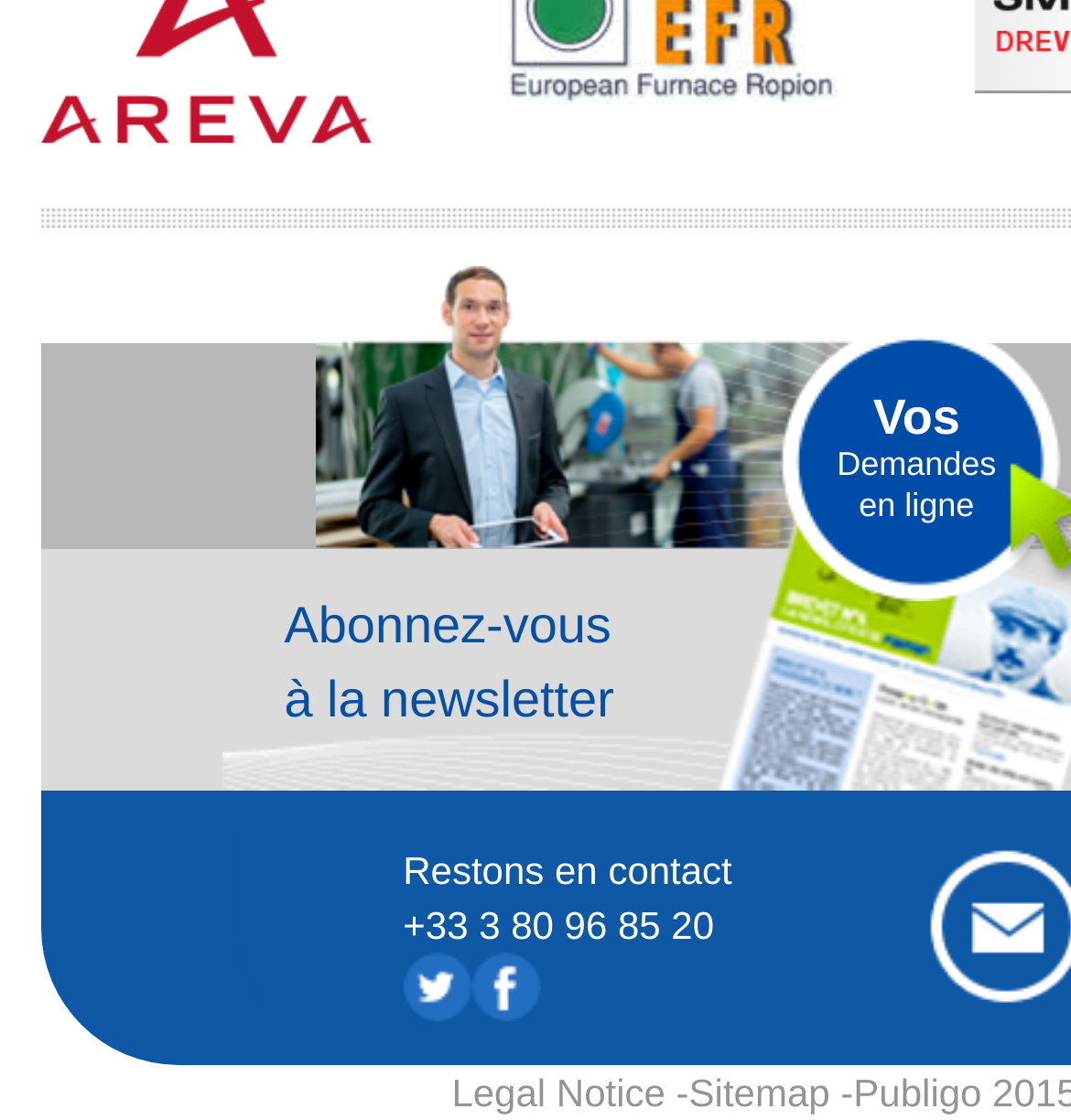What is the phone number to contact?
Answer the question with as much detail as you can, using the image as a reference.

I found the phone number by looking at the static text element that contains the phone number, which is '+33 3 80 96 85 20'. This element is located at the bottom of the webpage, below the 'Restons en contact' text.